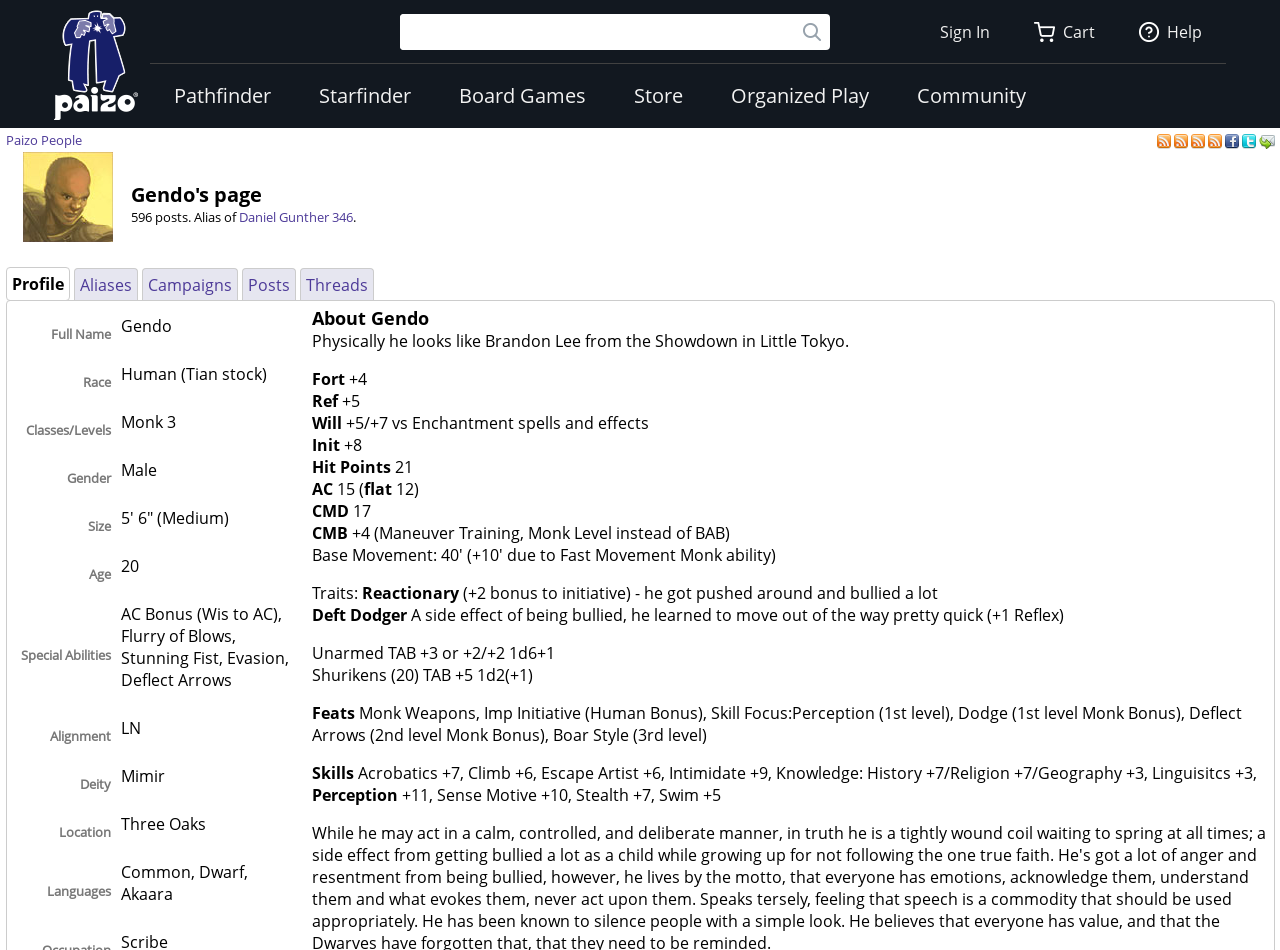Identify the bounding box coordinates of the part that should be clicked to carry out this instruction: "Sign in to your account".

[0.716, 0.0, 0.792, 0.067]